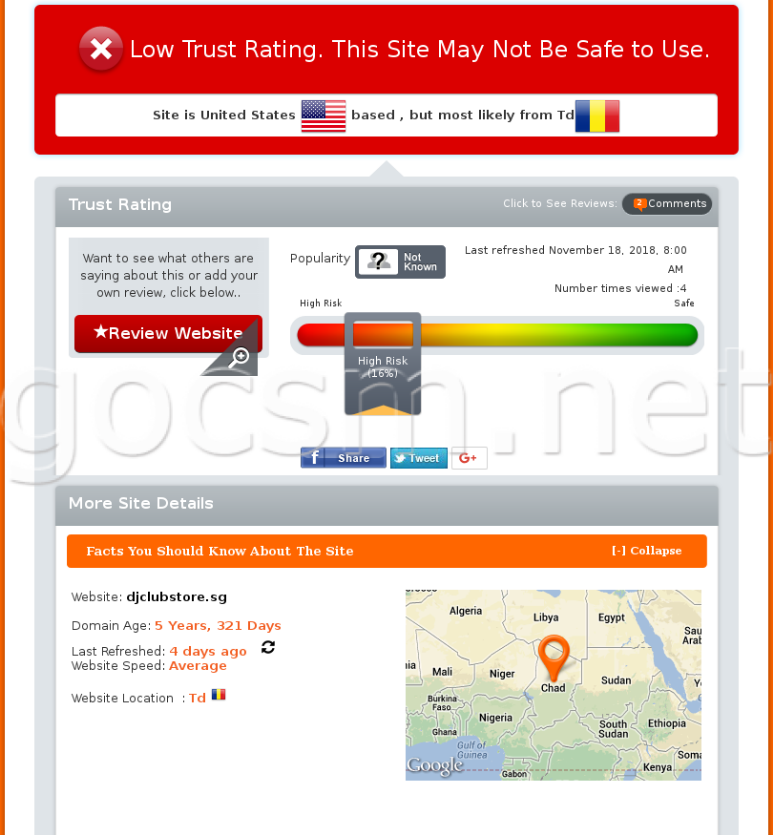Please answer the following query using a single word or phrase: 
What is the domain age of DjclubStore.sg?

5 years and 321 days